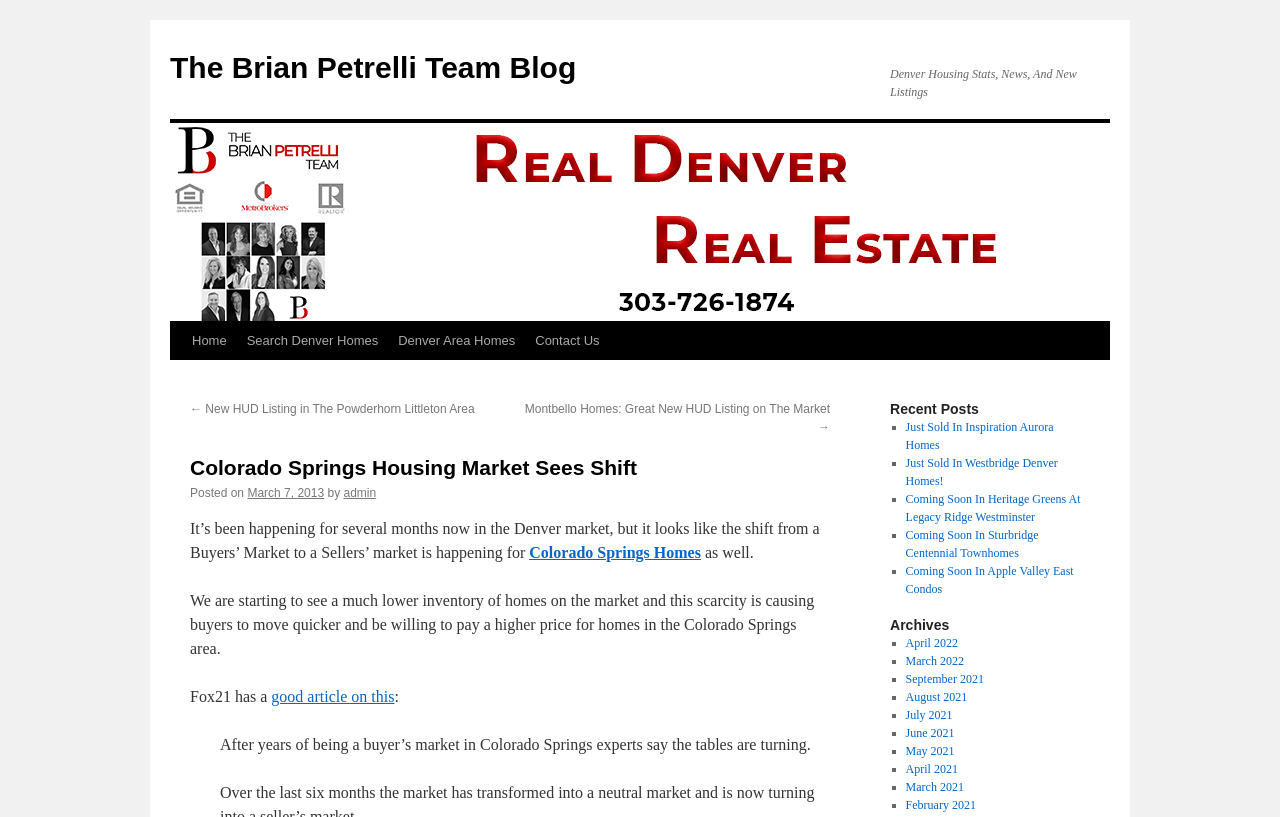Please identify the bounding box coordinates of the area that needs to be clicked to fulfill the following instruction: "Read the article about Colorado Springs housing market."

[0.148, 0.556, 0.648, 0.589]